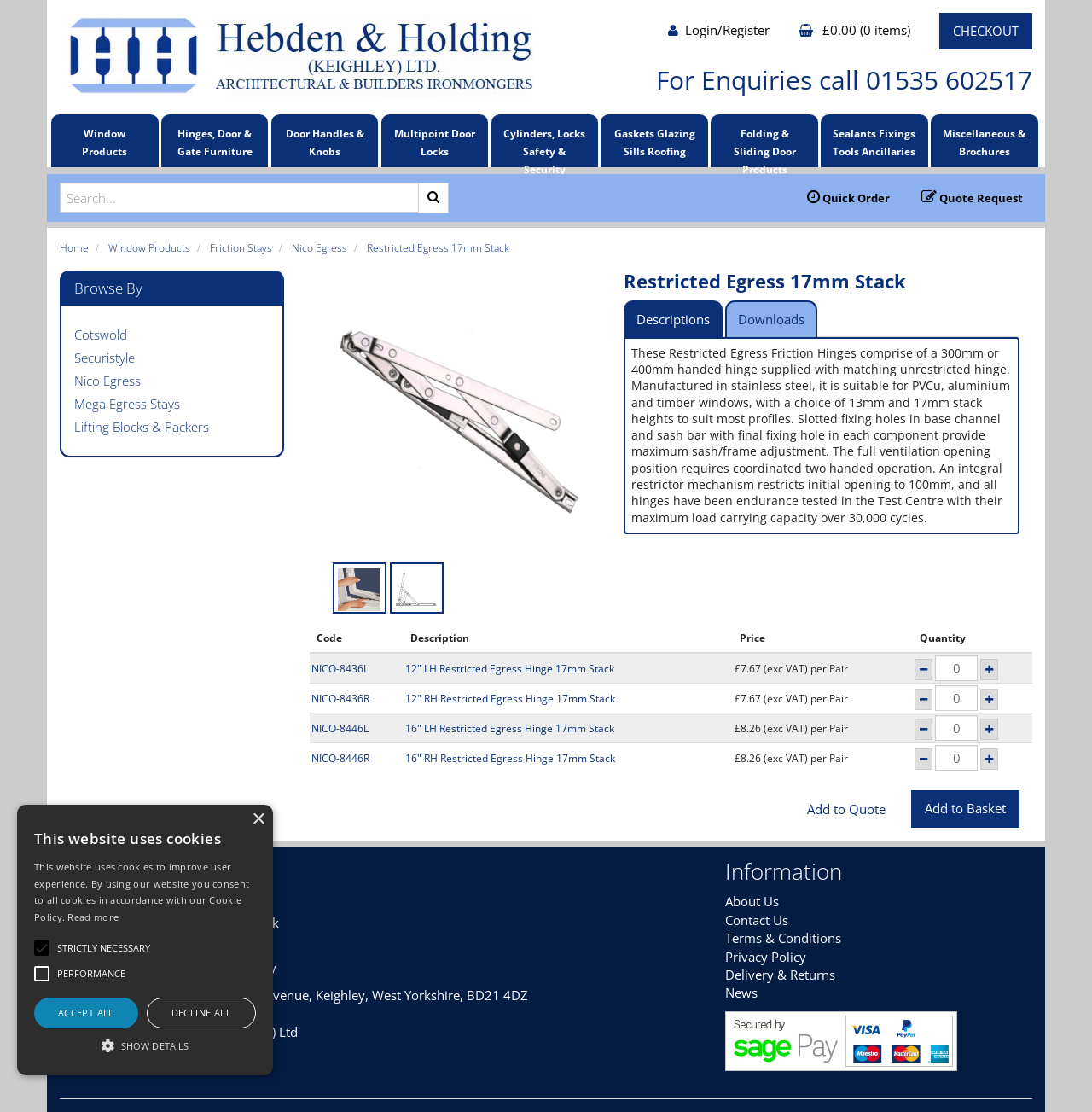Respond to the question below with a single word or phrase:
What is the price of 12" LH Restricted Egress Hinge 17mm Stack?

£7.67 (exc VAT) per Pair